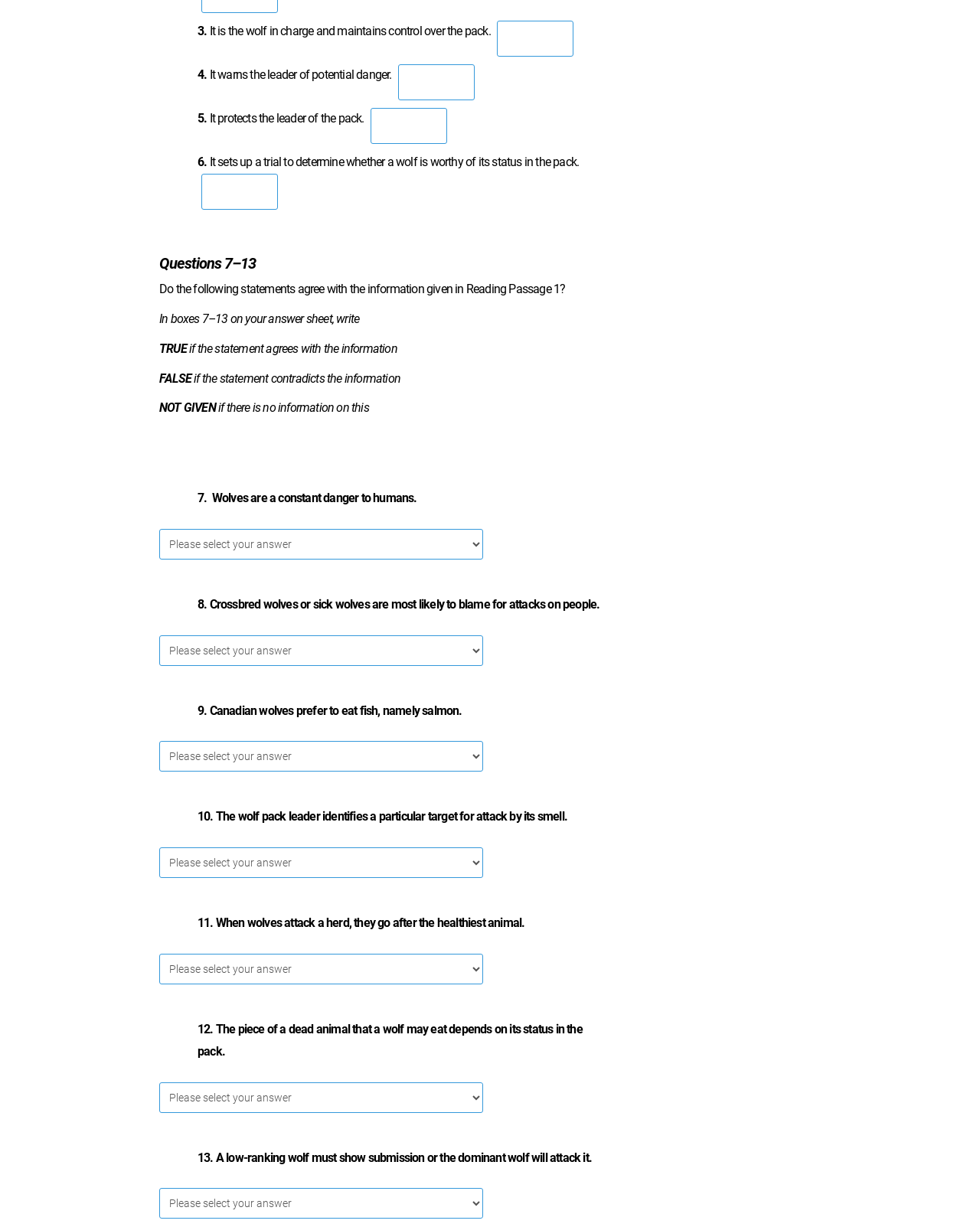Answer the question in a single word or phrase:
What determines what part of a dead animal a wolf eats?

Its status in the pack